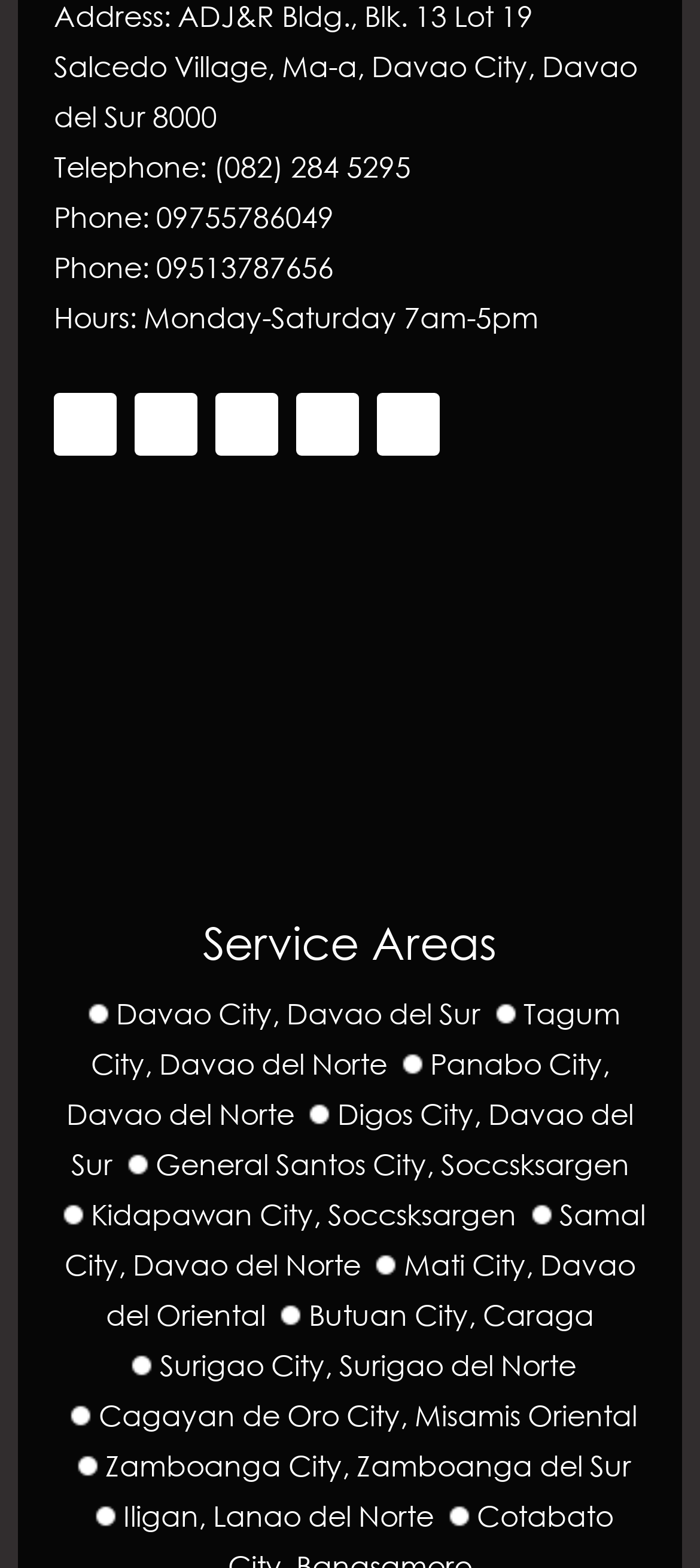Locate the bounding box coordinates of the area to click to fulfill this instruction: "View reviews". The bounding box should be presented as four float numbers between 0 and 1, in the order [left, top, right, bottom].

[0.109, 0.38, 0.891, 0.405]